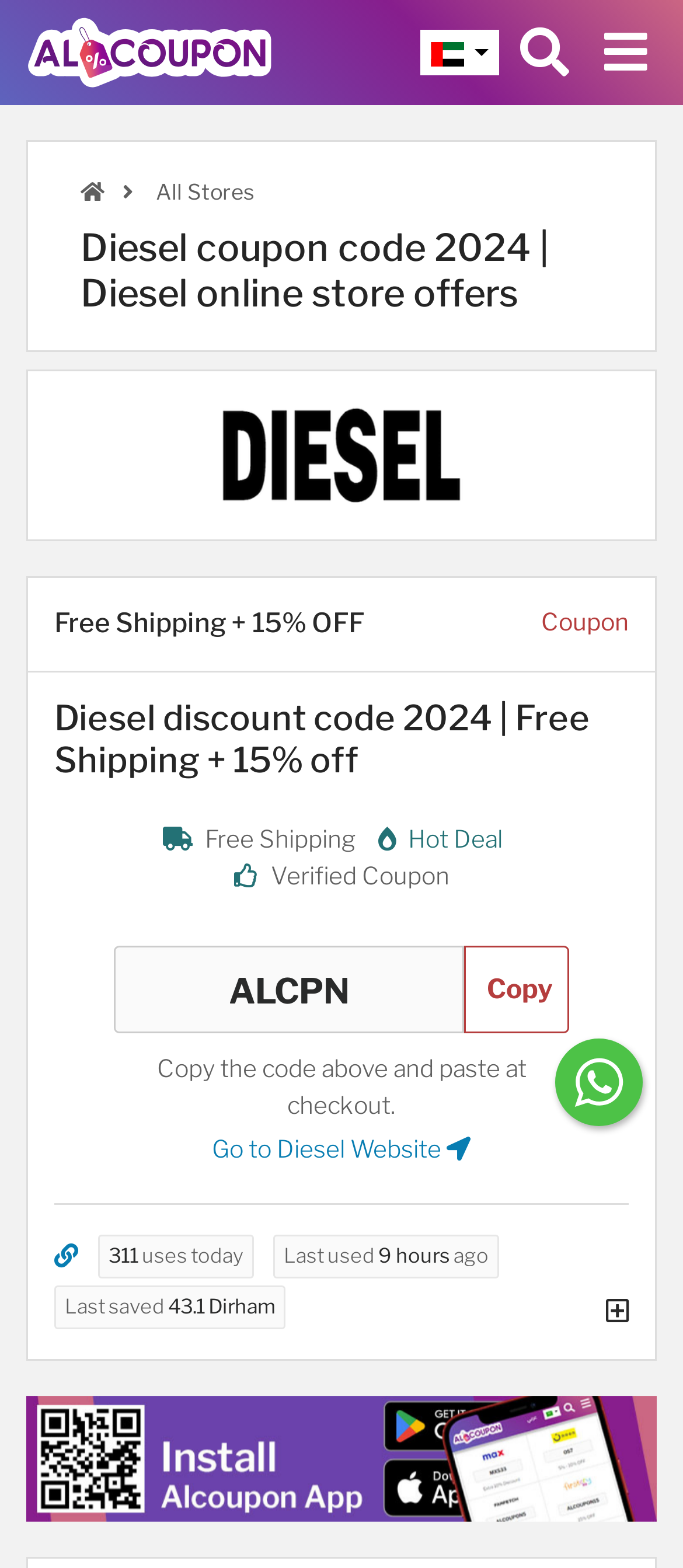What is the coupon code for Diesel?
Based on the image, give a concise answer in the form of a single word or short phrase.

ALCPN